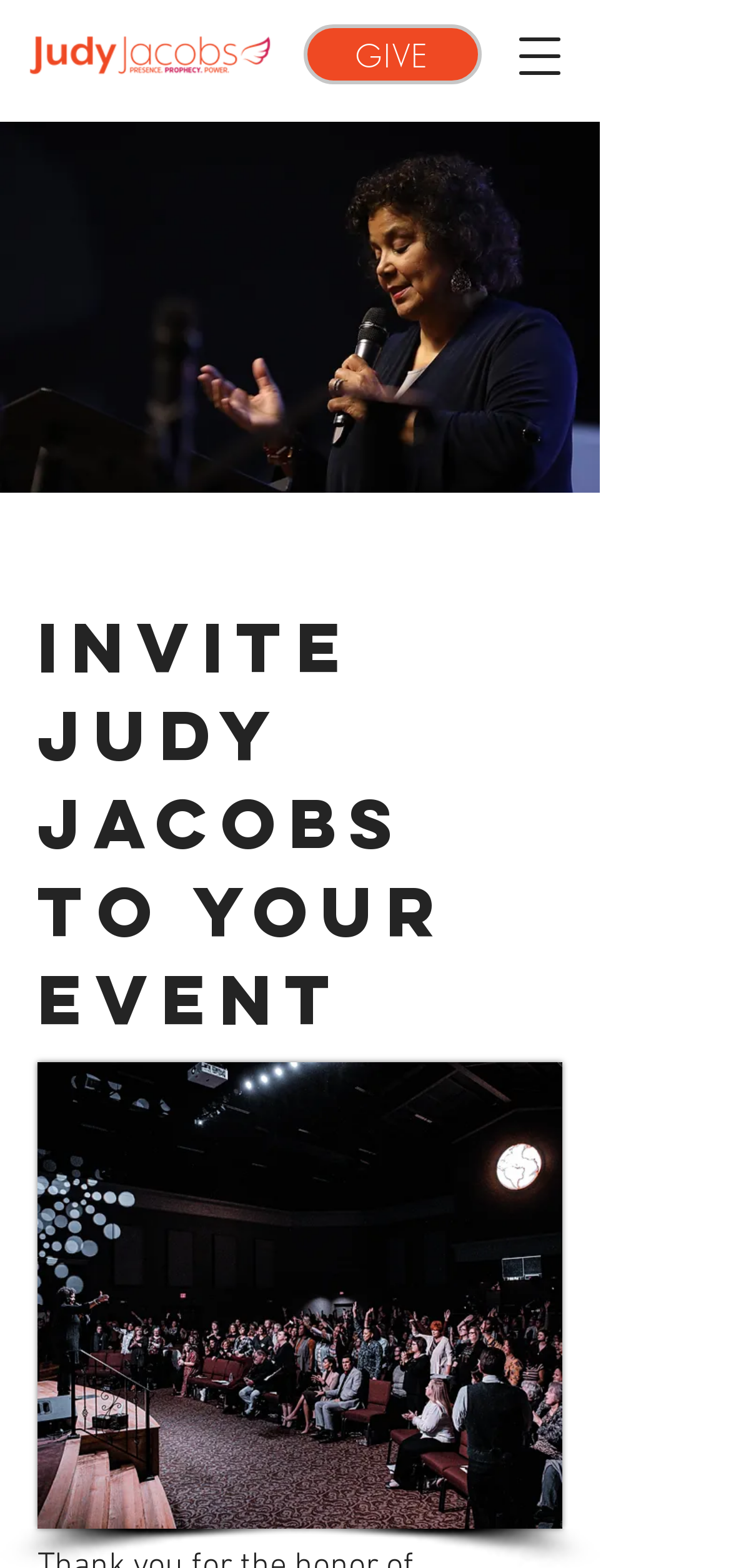Please find the bounding box for the following UI element description. Provide the coordinates in (top-left x, top-left y, bottom-right x, bottom-right y) format, with values between 0 and 1: GIVE

[0.415, 0.016, 0.659, 0.054]